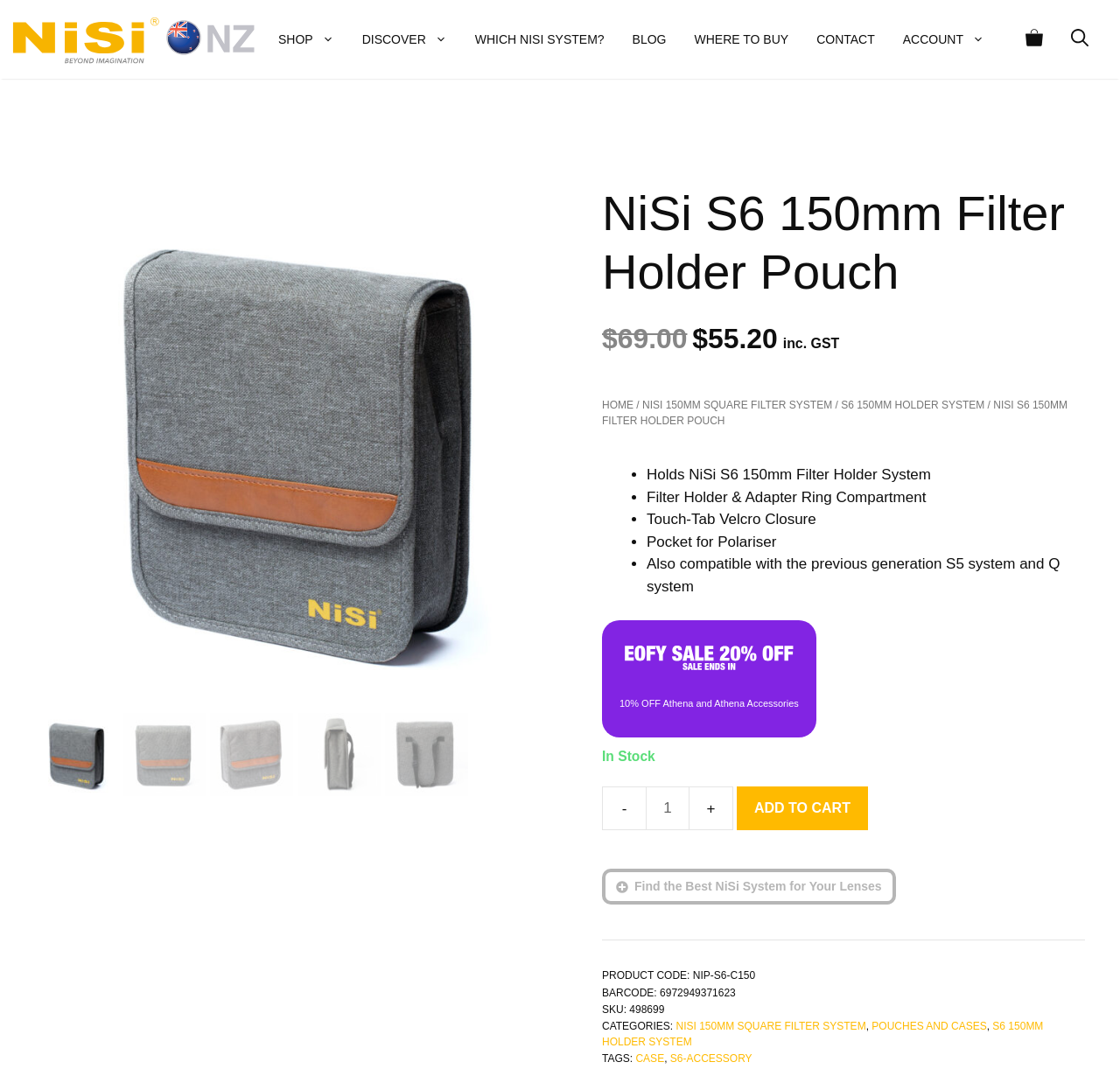Provide a brief response to the question below using a single word or phrase: 
What is the brand of the filter holder pouch?

NiSi